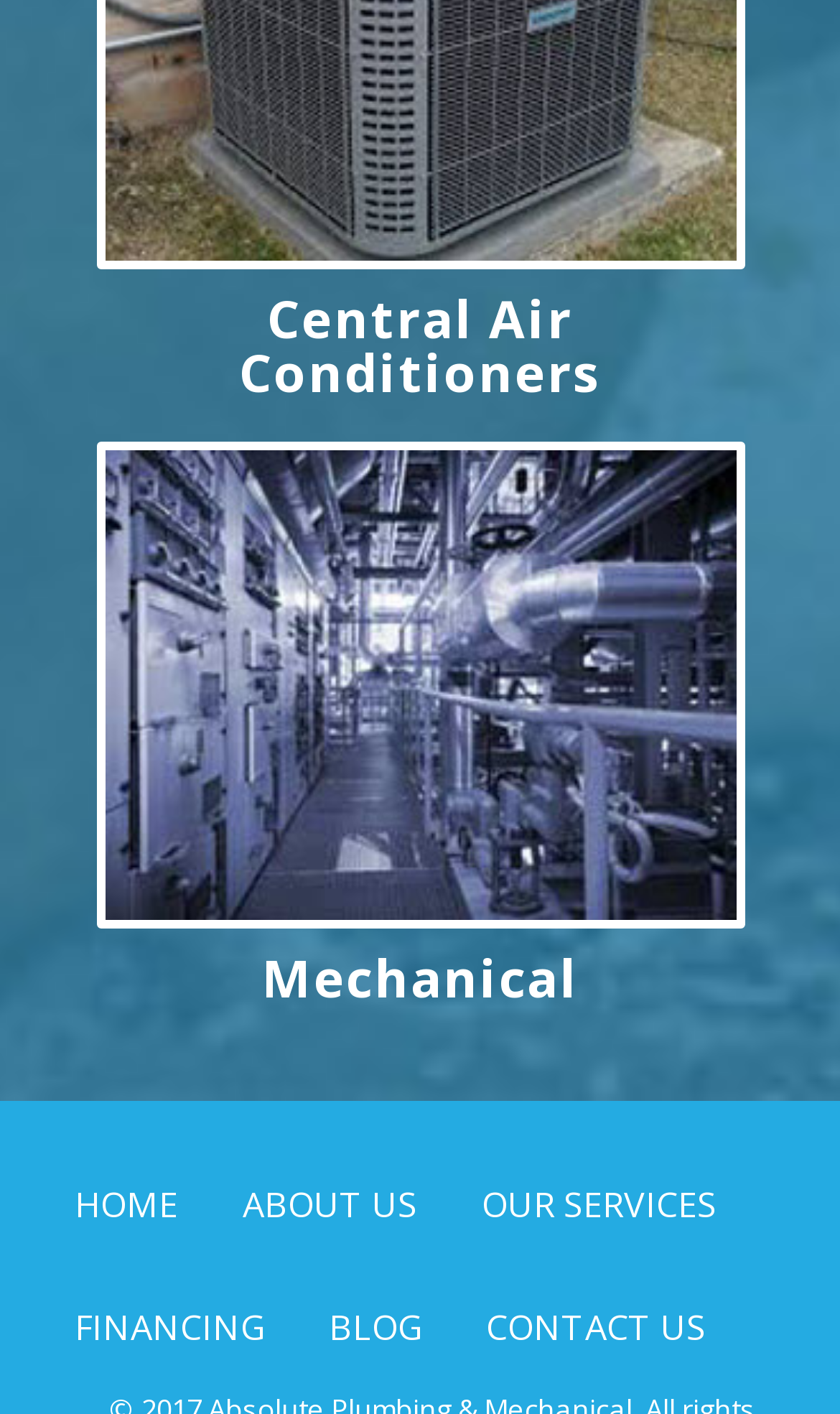Given the webpage screenshot and the description, determine the bounding box coordinates (top-left x, top-left y, bottom-right x, bottom-right y) that define the location of the UI element matching this description: ABOUT US

[0.288, 0.835, 0.496, 0.868]